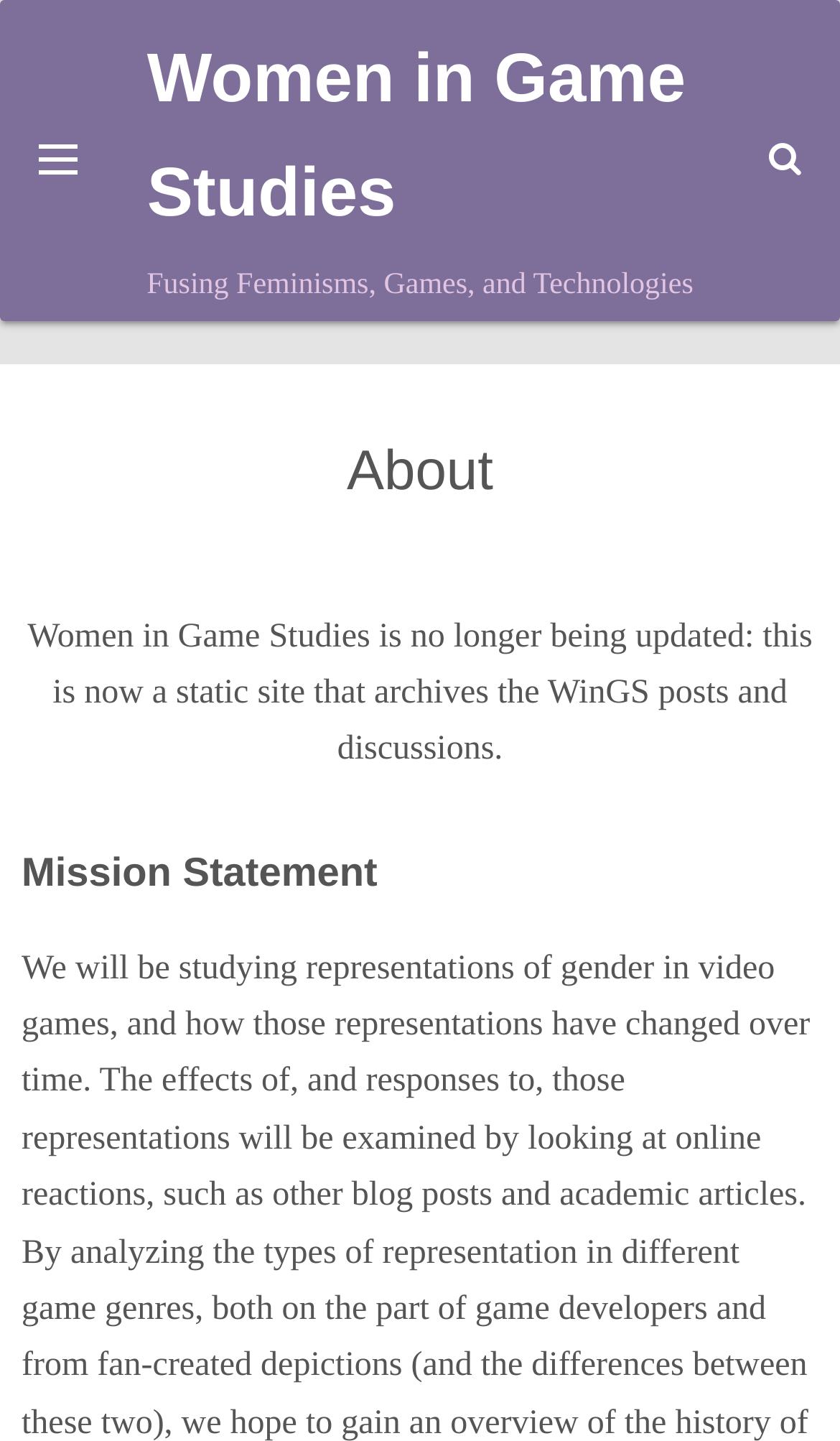Based on what you see in the screenshot, provide a thorough answer to this question: What is the current status of the website?

The current status of the website can be inferred from the static text 'Women in Game Studies is no longer being updated: this is now a static site that archives the WinGS posts and discussions.' This text suggests that the website is no longer being updated and is now a static site.